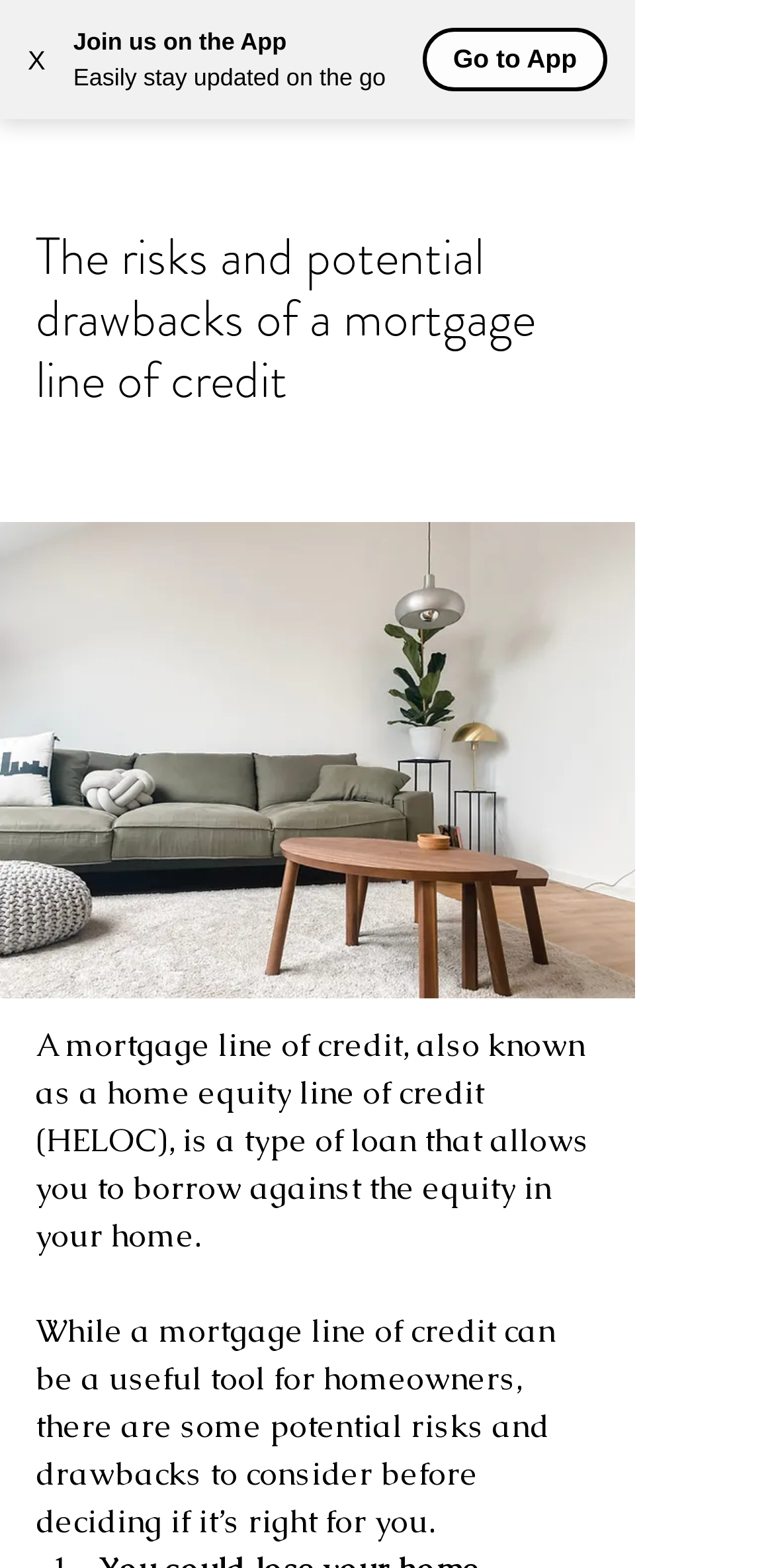Reply to the question with a single word or phrase:
What is the purpose of a mortgage line of credit?

Borrow against home equity